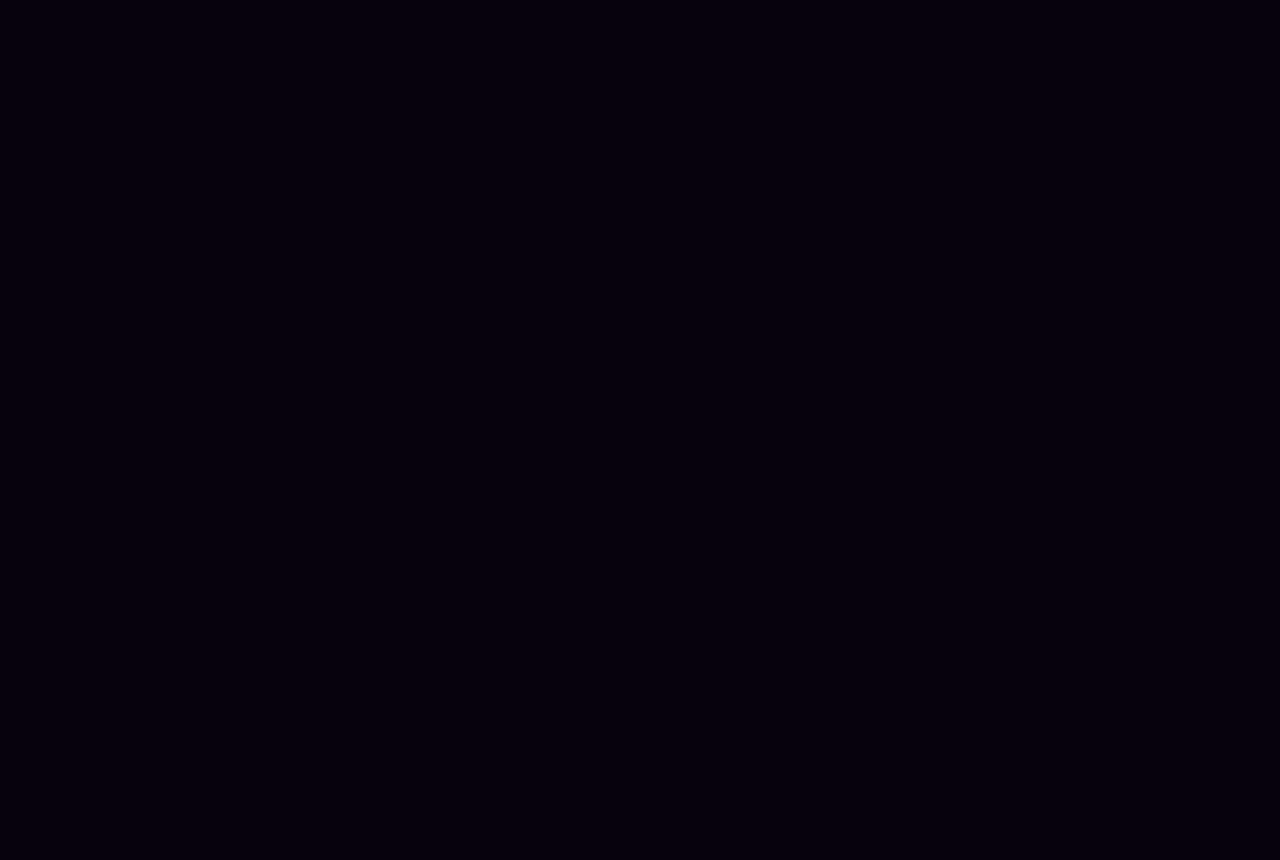Answer briefly with one word or phrase:
What is the author's name?

Lorenzo